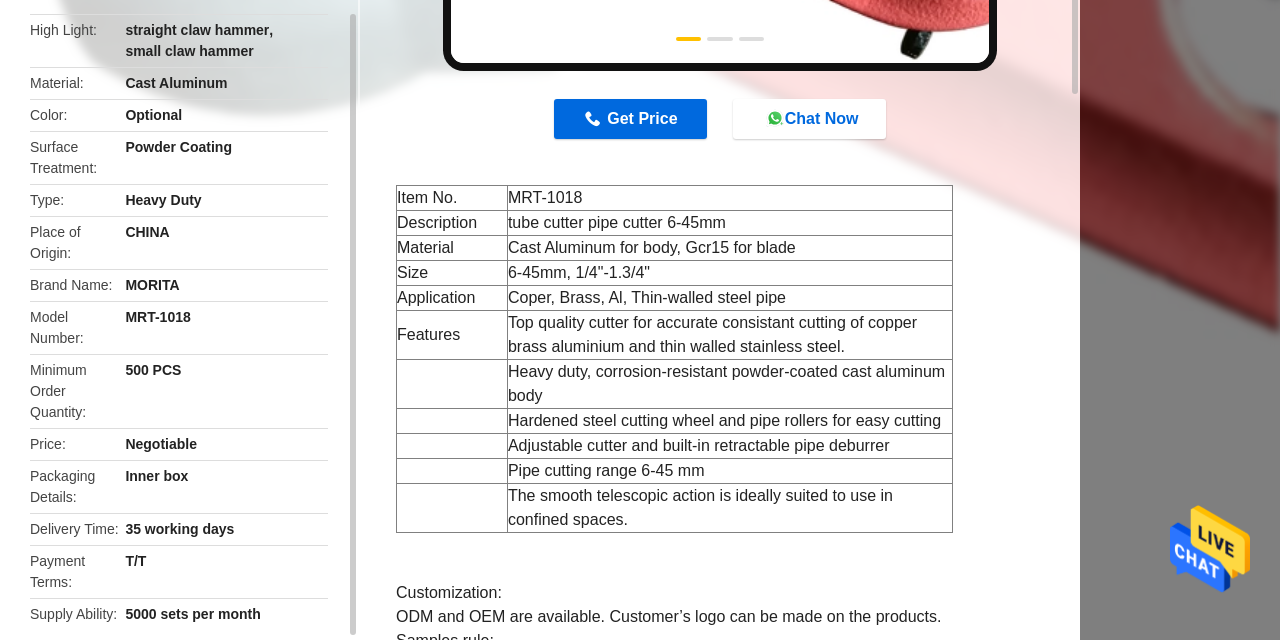Extract the bounding box coordinates of the UI element described: "alt="Send Message"". Provide the coordinates in the format [left, top, right, bottom] with values ranging from 0 to 1.

[0.914, 0.783, 0.977, 0.941]